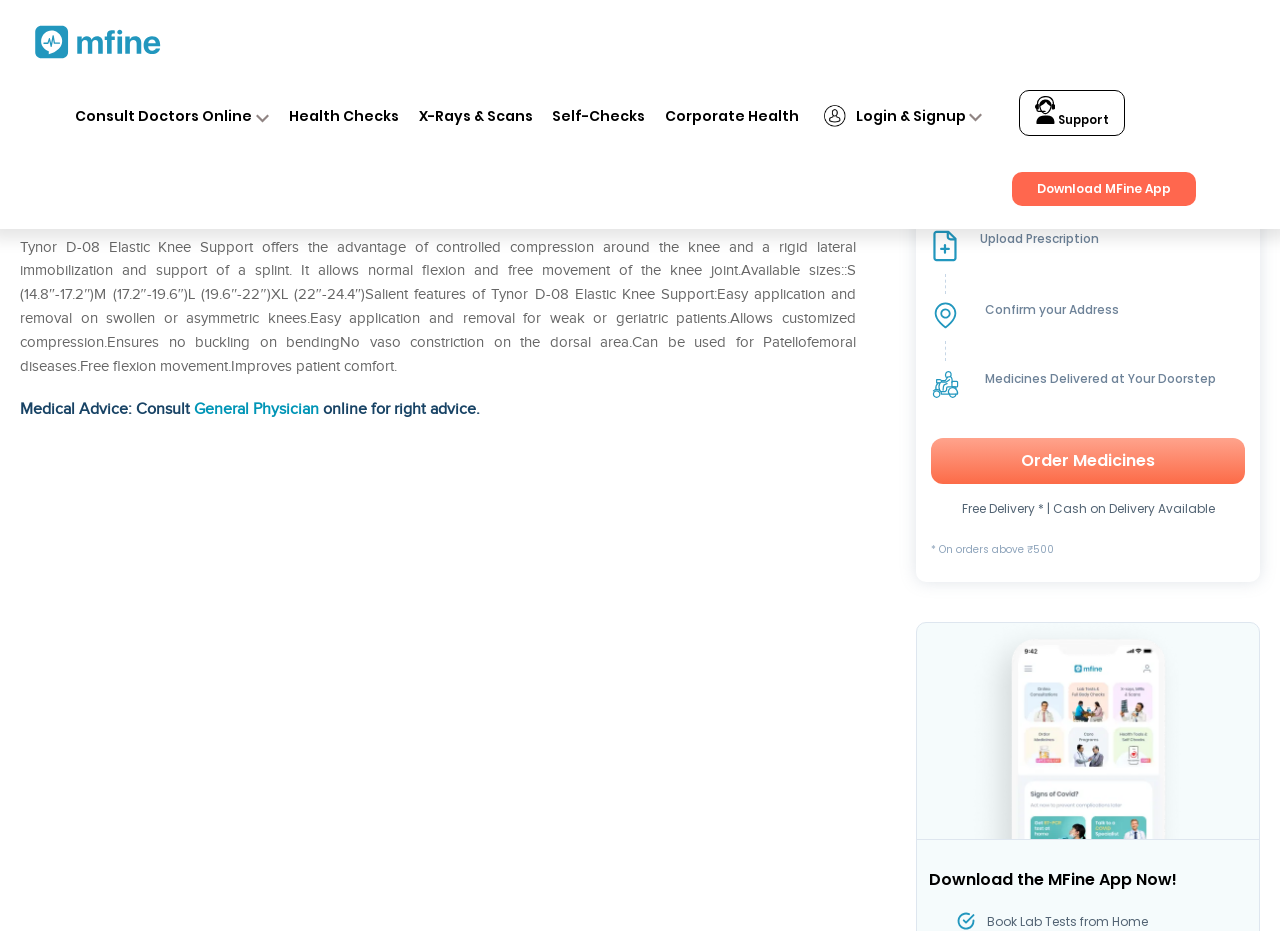Identify the bounding box for the UI element described as: "Self-Checks". The coordinates should be four float numbers between 0 and 1, i.e., [left, top, right, bottom].

[0.431, 0.114, 0.504, 0.136]